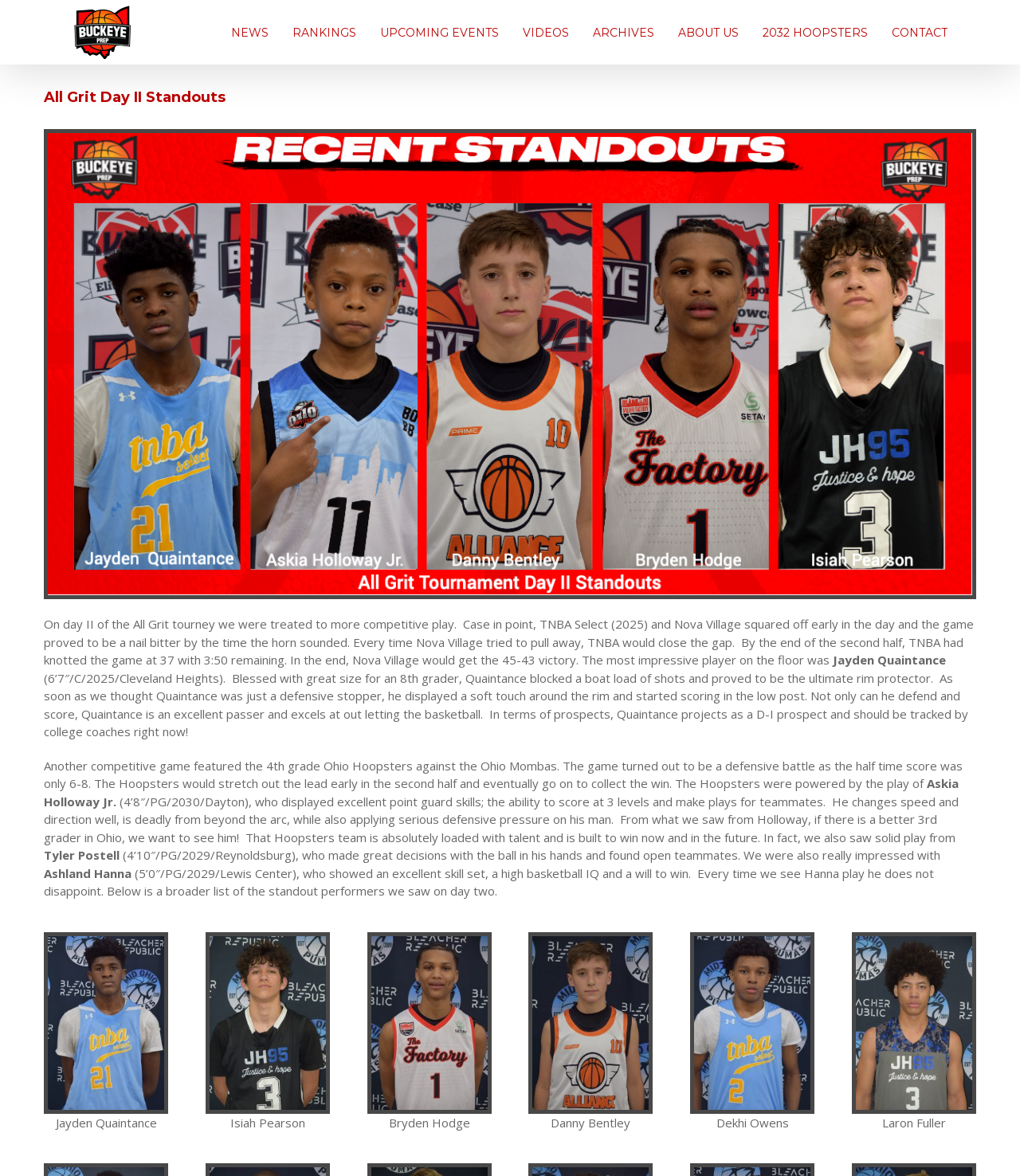Please provide a short answer using a single word or phrase for the question:
What is the height of Askia Holloway Jr.?

4'8"